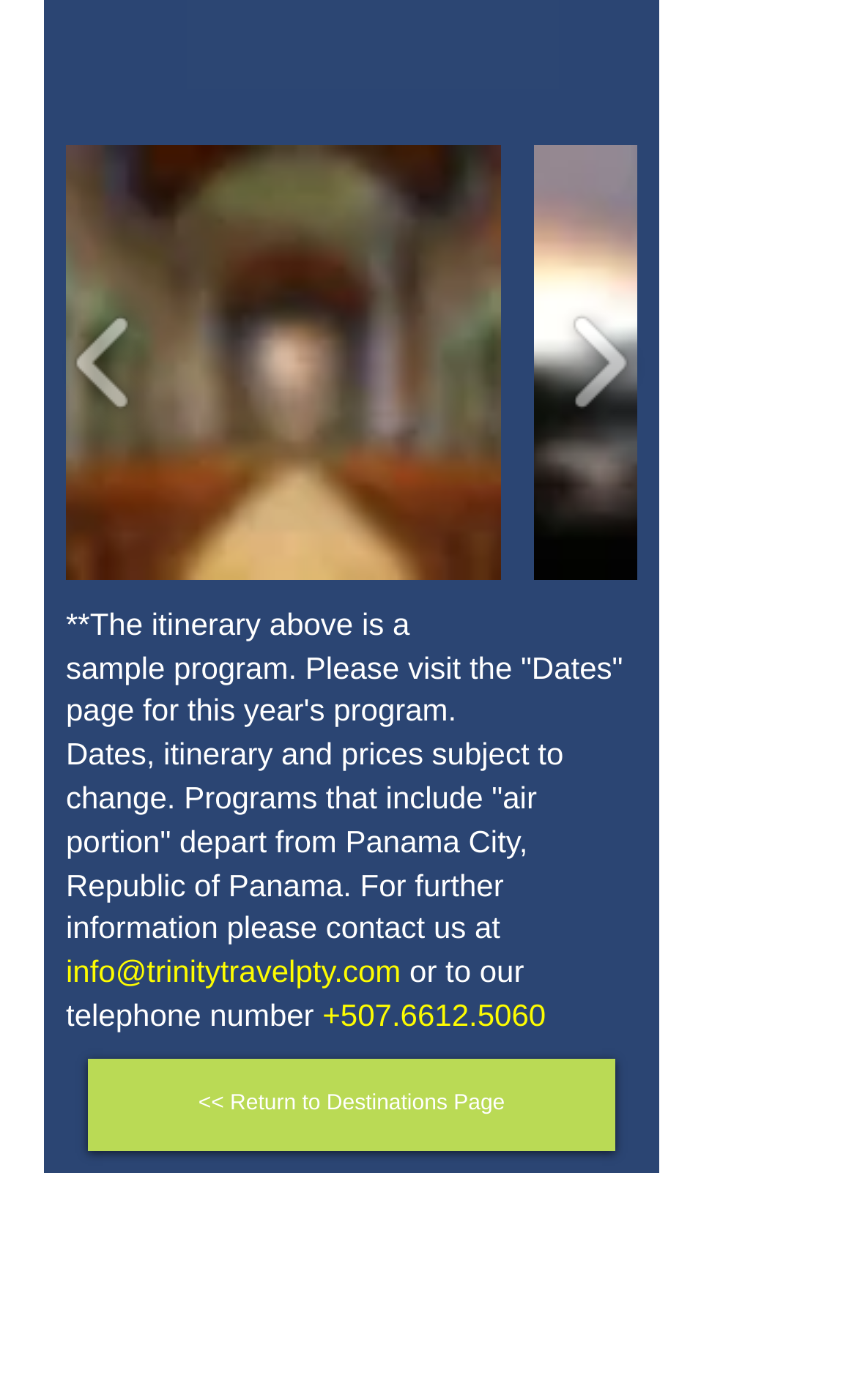Provide the bounding box coordinates of the HTML element this sentence describes: "info@trinitytravelpty.com". The bounding box coordinates consist of four float numbers between 0 and 1, i.e., [left, top, right, bottom].

[0.077, 0.681, 0.468, 0.706]